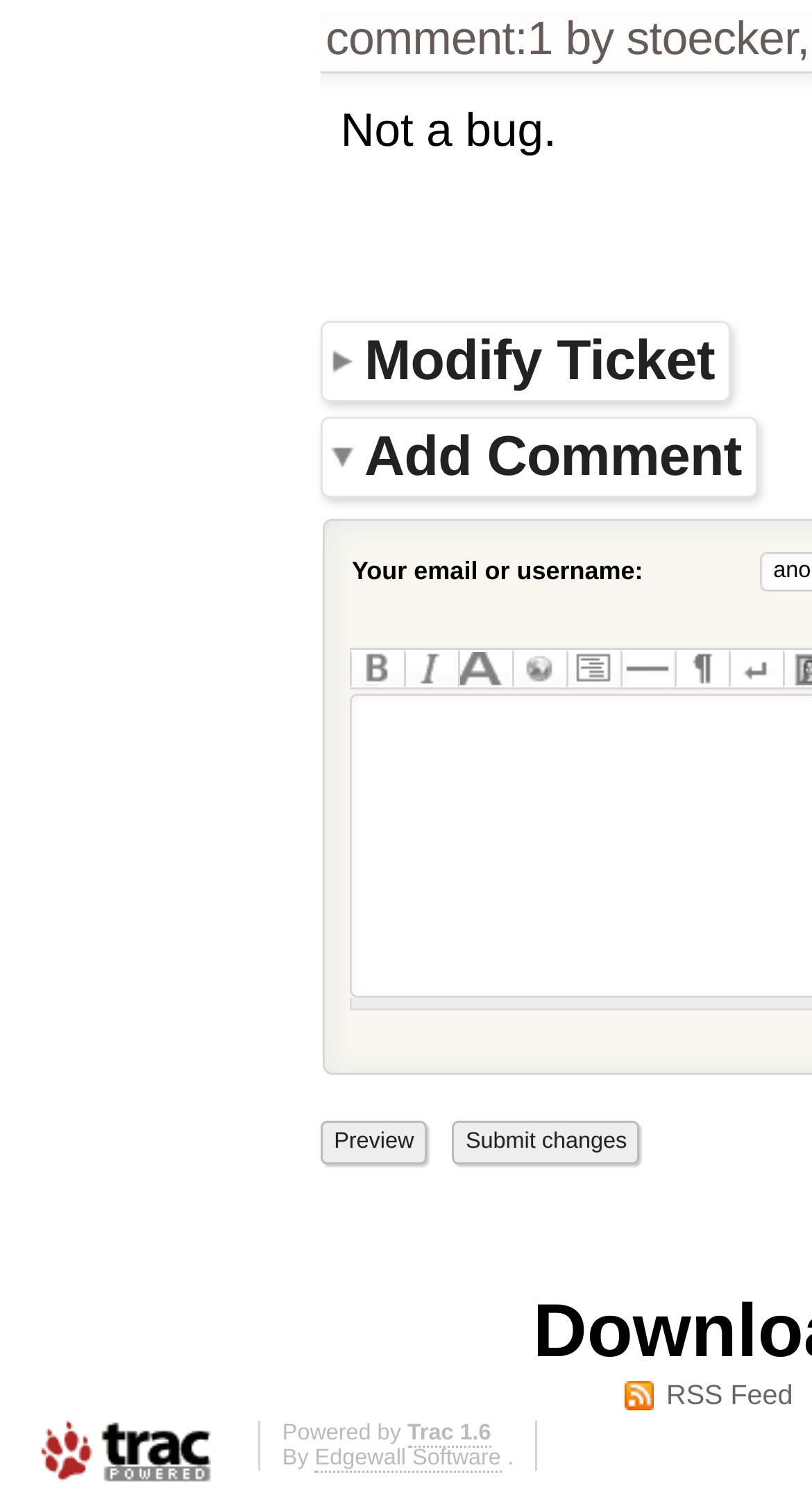How many buttons are there on the webpage?
Look at the screenshot and respond with one word or a short phrase.

2